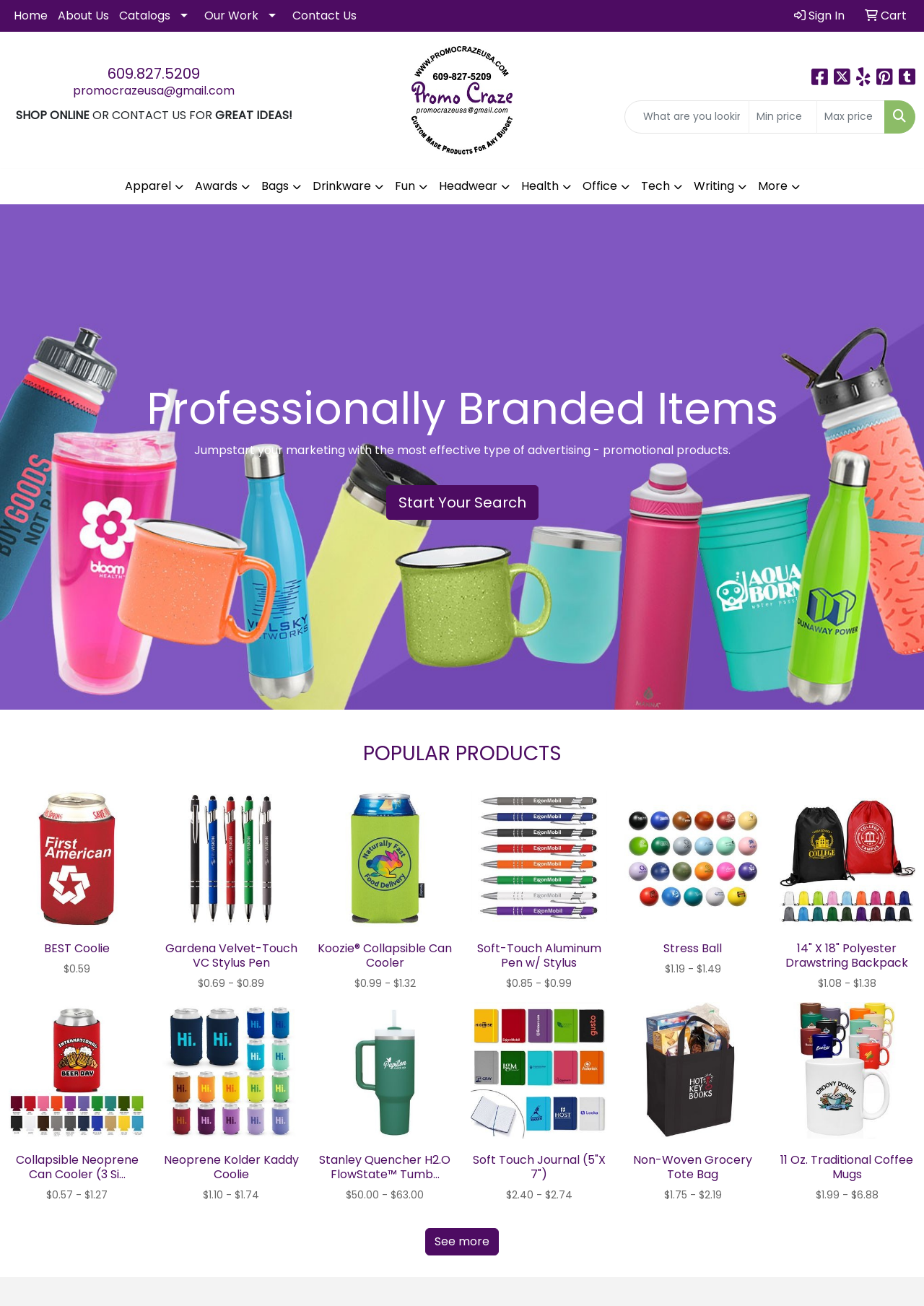Provide the text content of the webpage's main heading.

Welcome To Promo Craze USA!